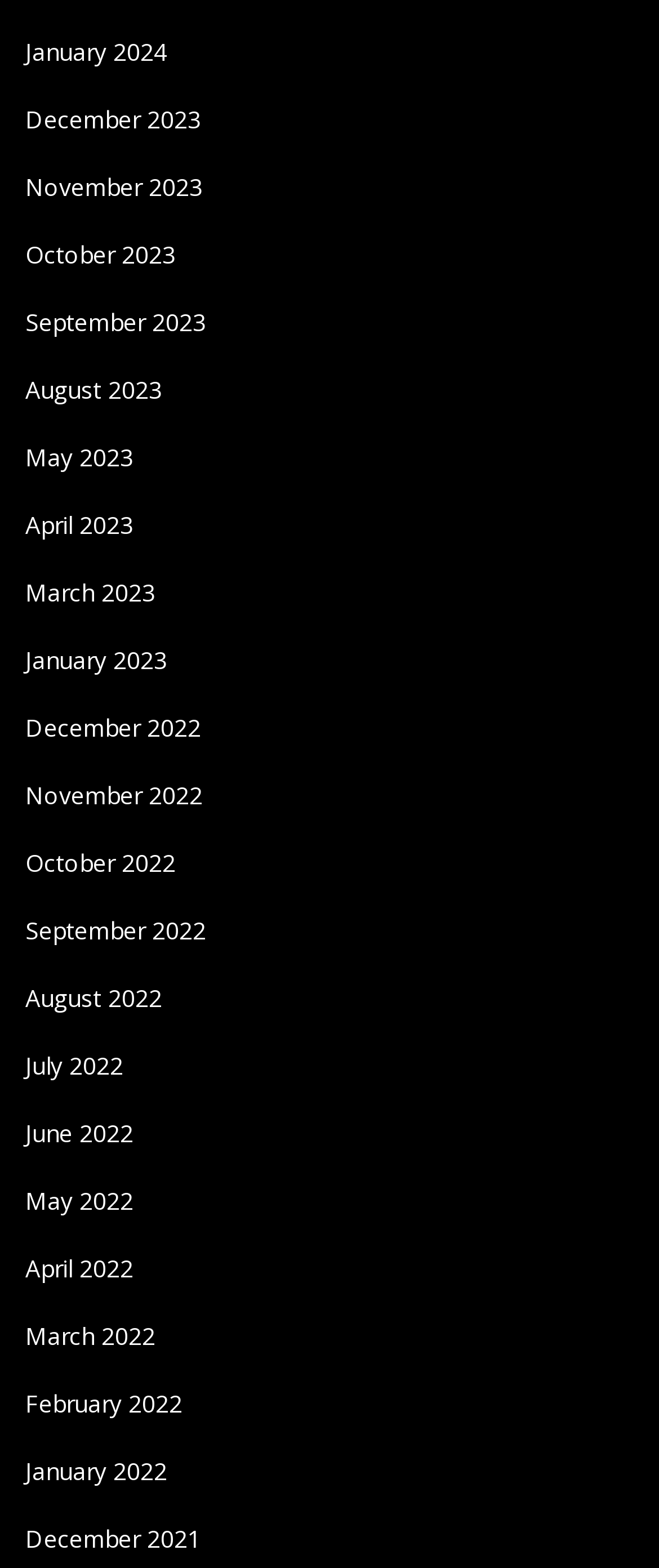Please identify the bounding box coordinates of the element I should click to complete this instruction: 'Check October 2023'. The coordinates should be given as four float numbers between 0 and 1, like this: [left, top, right, bottom].

[0.038, 0.151, 0.267, 0.172]